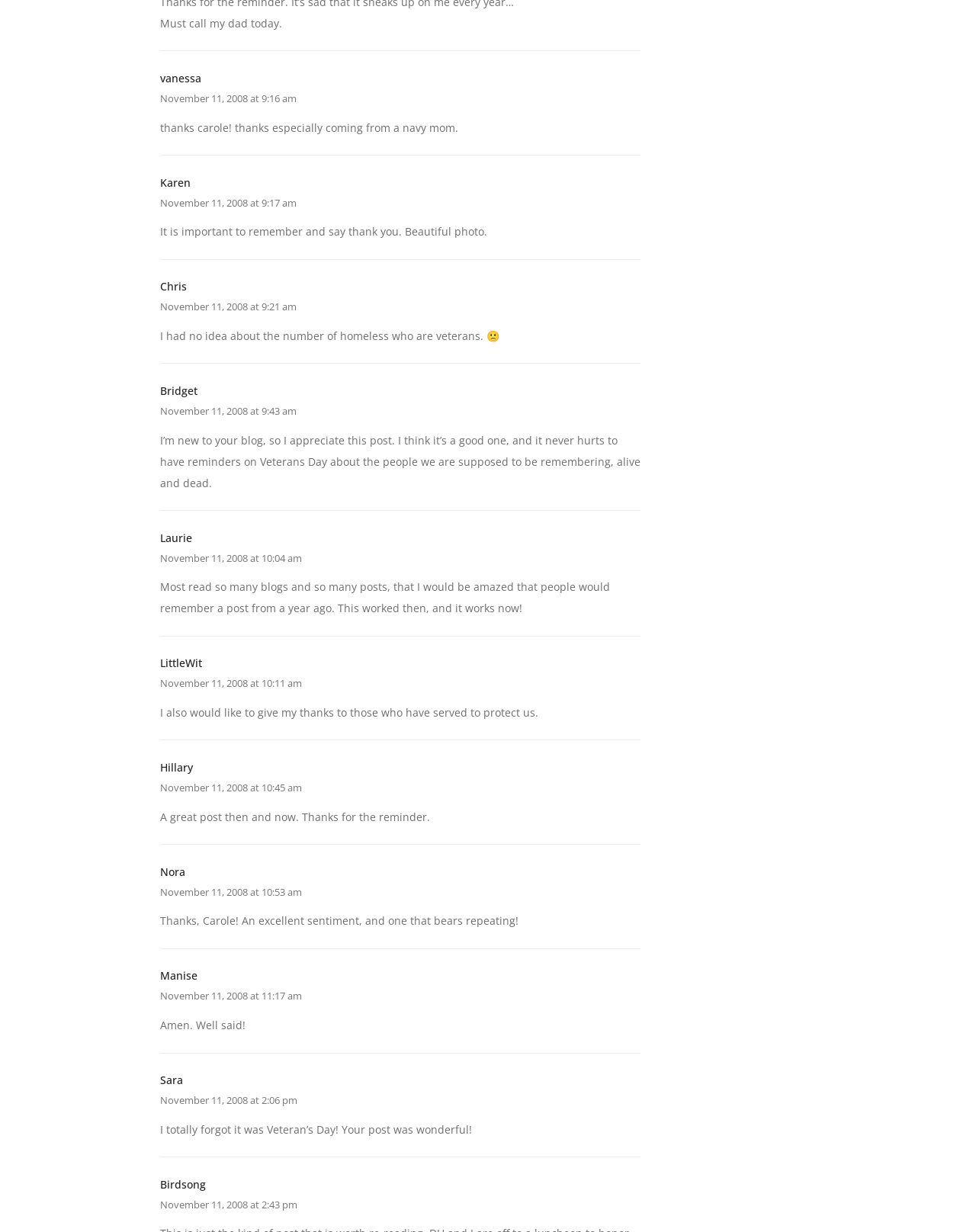Find and indicate the bounding box coordinates of the region you should select to follow the given instruction: "Click on the link 'Chris'".

[0.164, 0.227, 0.191, 0.238]